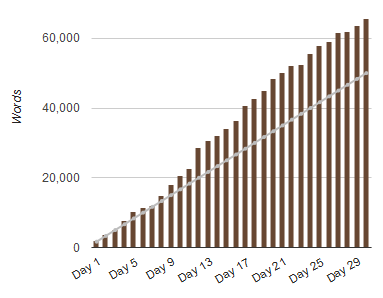How many days are represented on the X-axis?
By examining the image, provide a one-word or phrase answer.

29 days